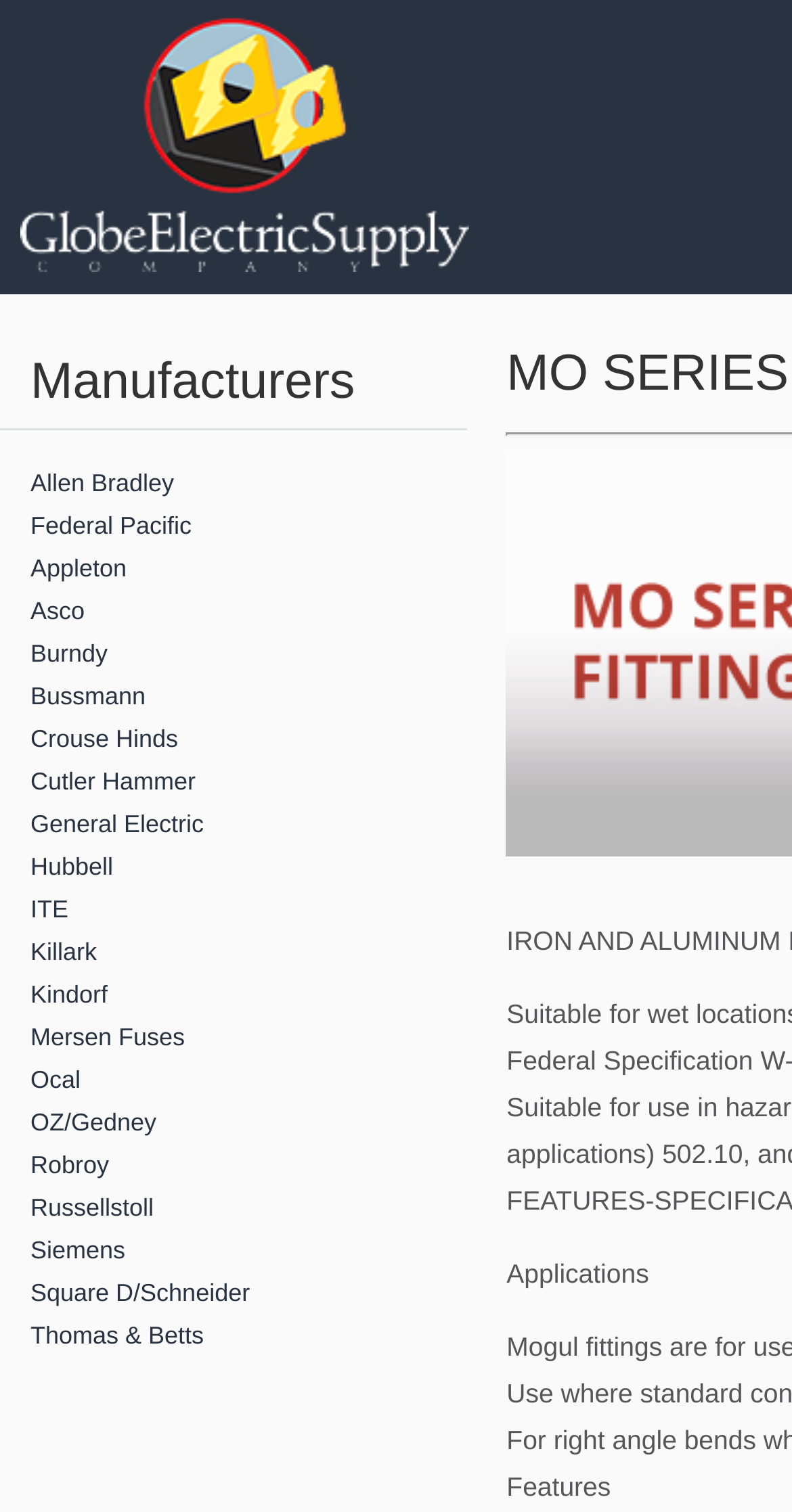Pinpoint the bounding box coordinates of the clickable area needed to execute the instruction: "view Applications". The coordinates should be specified as four float numbers between 0 and 1, i.e., [left, top, right, bottom].

[0.64, 0.832, 0.819, 0.852]